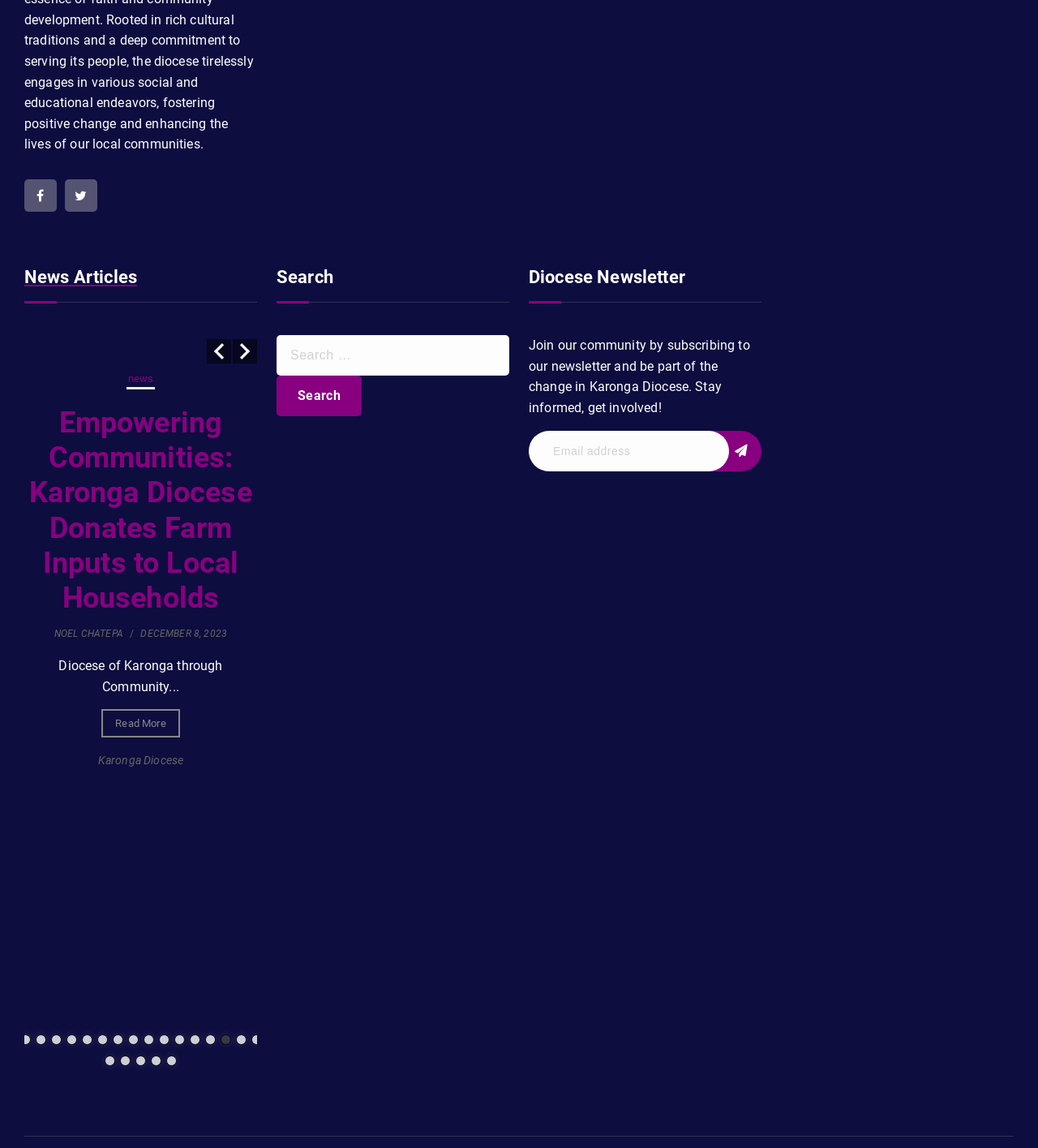Using floating point numbers between 0 and 1, provide the bounding box coordinates in the format (top-left x, top-left y, bottom-right x, bottom-right y). Locate the UI element described here: news

[0.361, 0.322, 0.389, 0.339]